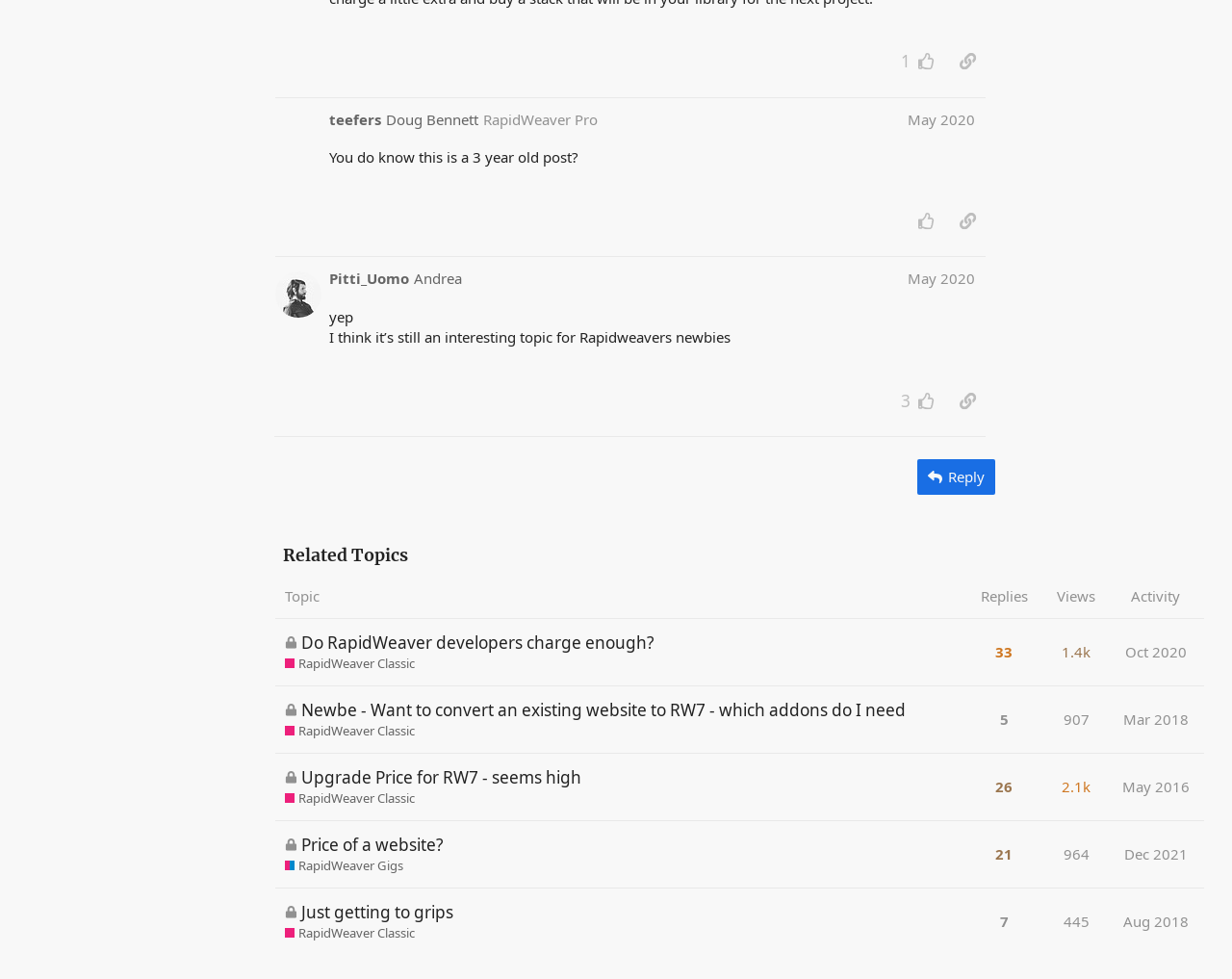Determine the bounding box for the UI element that matches this description: "Andrea".

[0.336, 0.275, 0.375, 0.294]